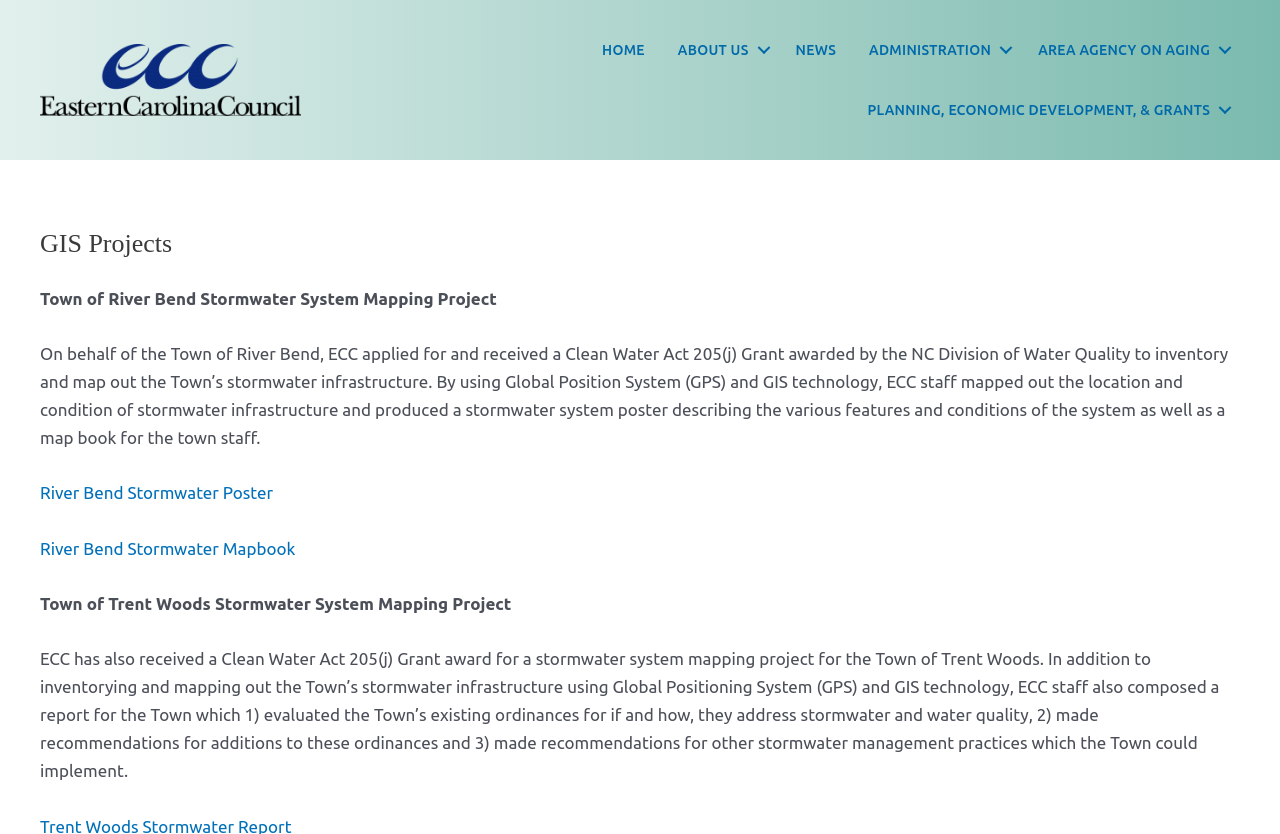What is the logo on the top left corner? Analyze the screenshot and reply with just one word or a short phrase.

ECC logo